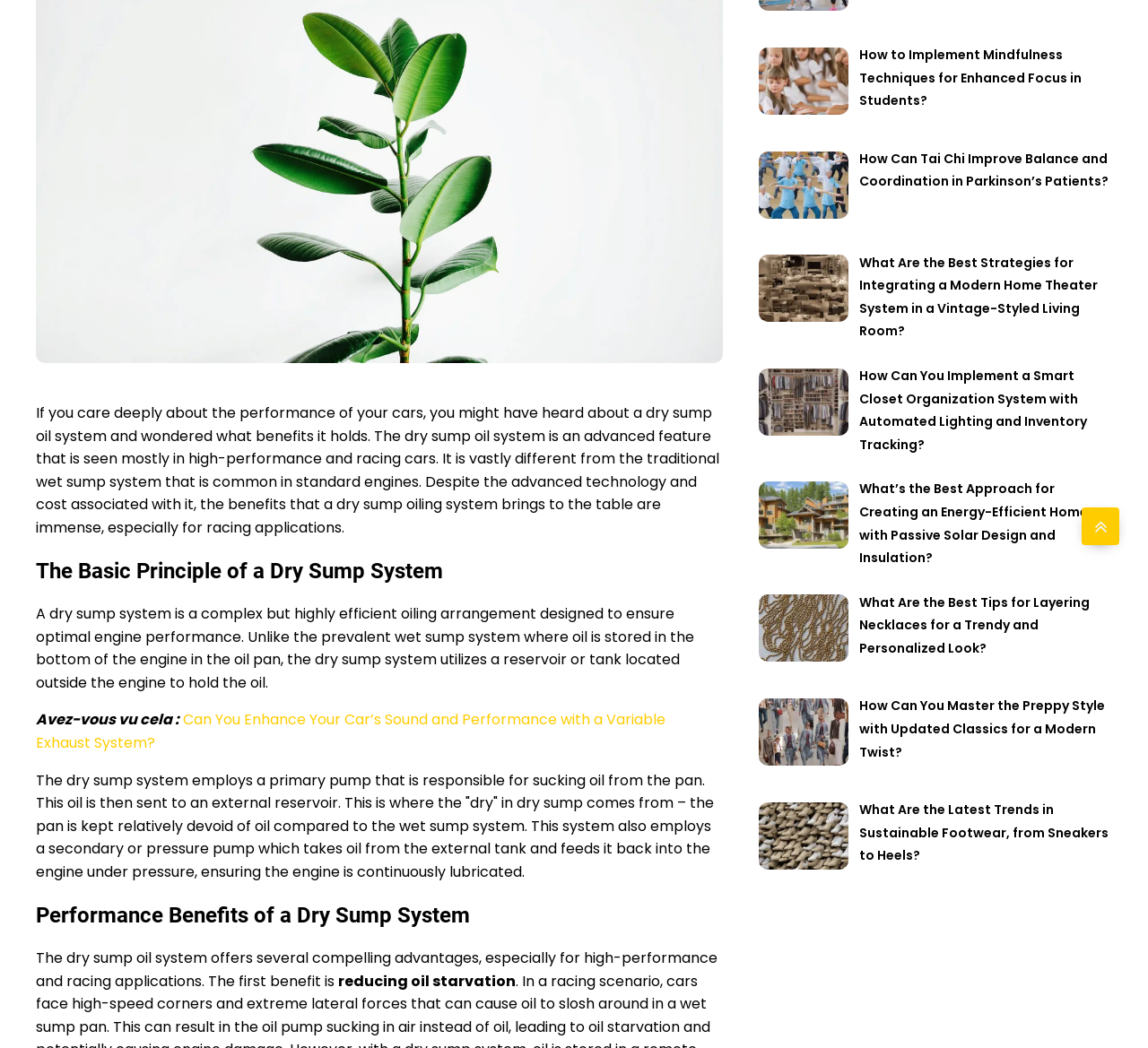Determine the bounding box for the UI element as described: "parent_node: Automotive". The coordinates should be represented as four float numbers between 0 and 1, formatted as [left, top, right, bottom].

[0.942, 0.484, 0.975, 0.52]